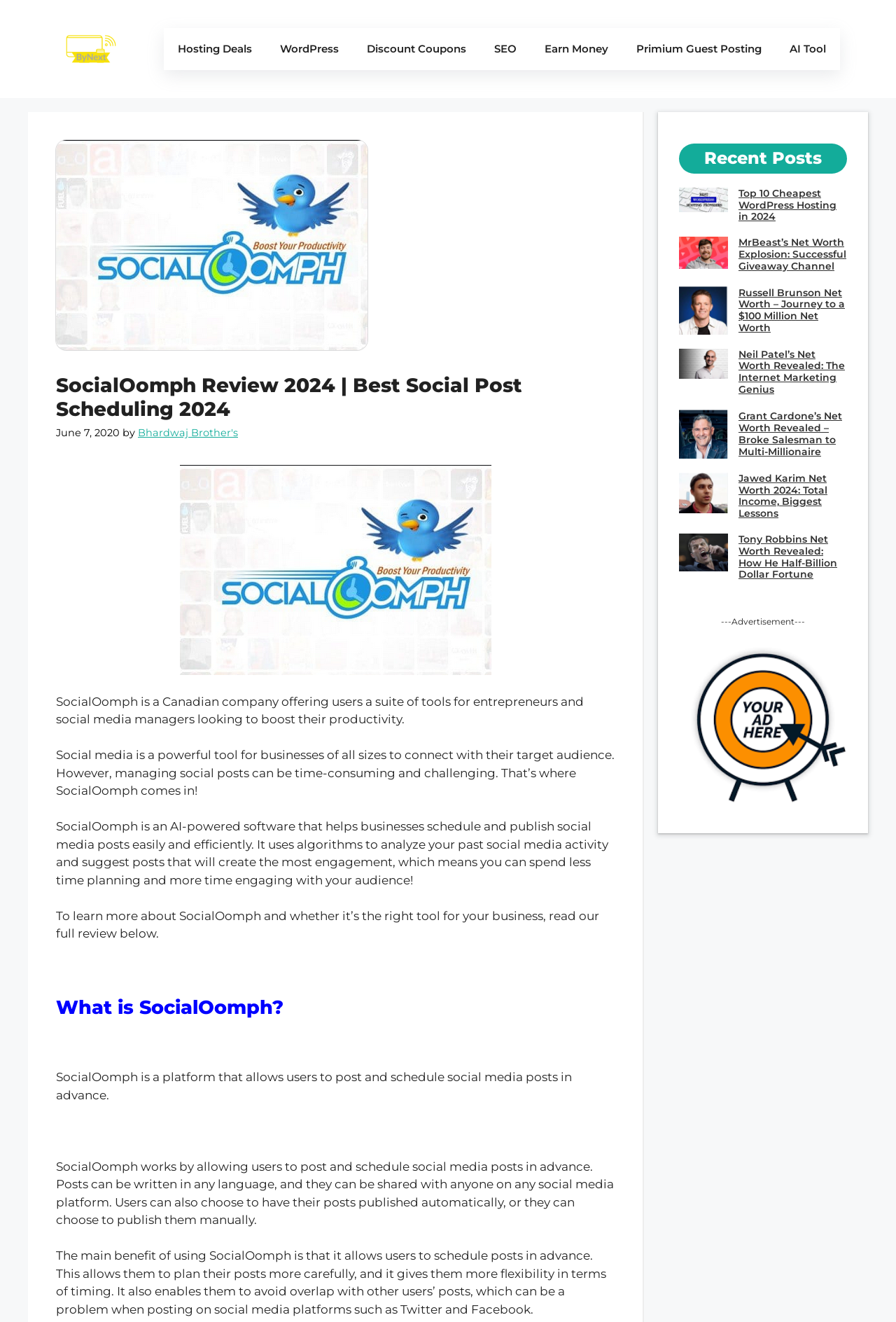Identify the bounding box coordinates of the area that should be clicked in order to complete the given instruction: "Click the 'Neil Patel’s Net Worth Revealed: The Internet Marketing Genius' link". The bounding box coordinates should be four float numbers between 0 and 1, i.e., [left, top, right, bottom].

[0.824, 0.263, 0.943, 0.299]